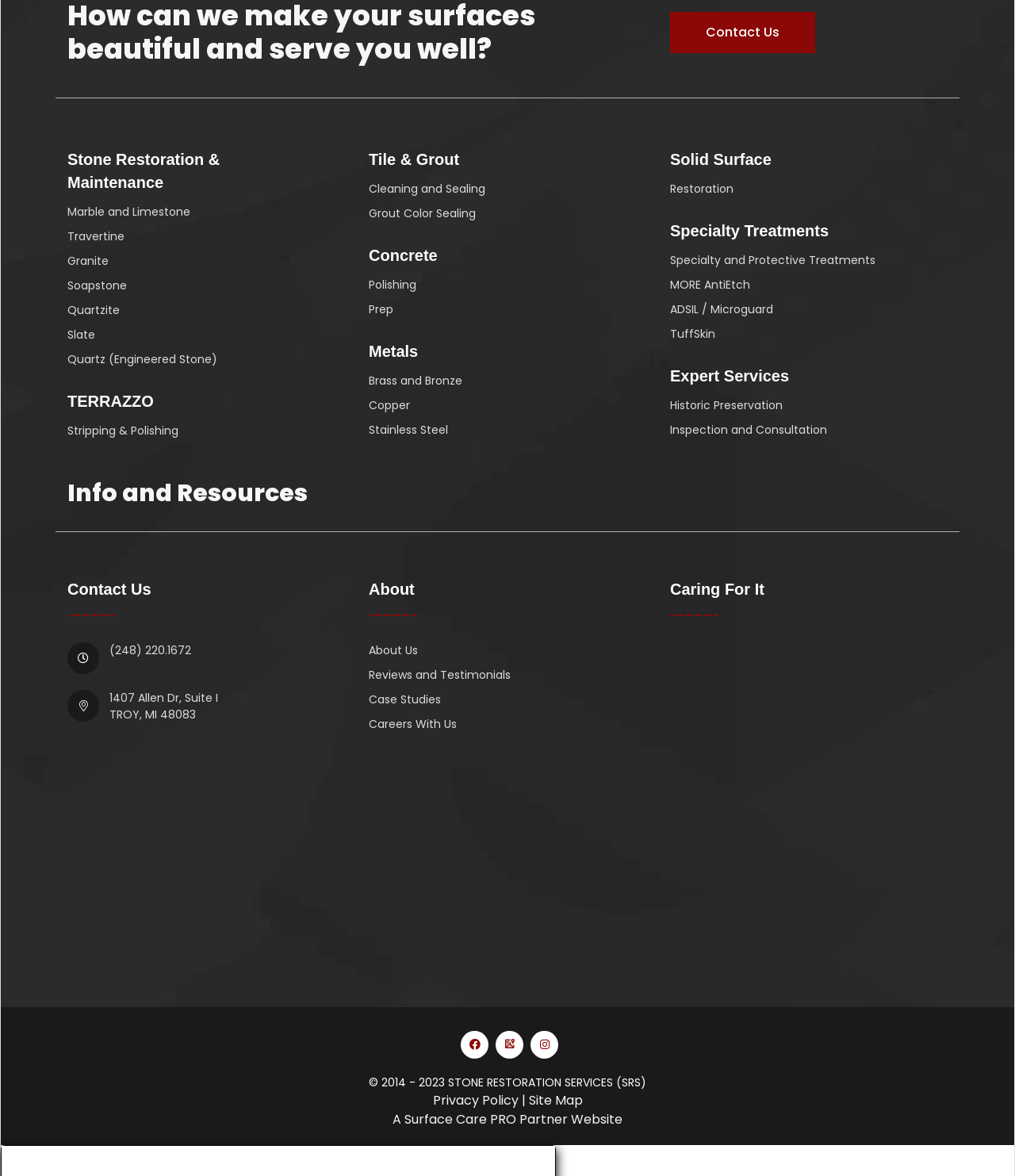Locate the bounding box coordinates of the clickable region necessary to complete the following instruction: "Get information about Marble and Limestone". Provide the coordinates in the format of four float numbers between 0 and 1, i.e., [left, top, right, bottom].

[0.066, 0.173, 0.188, 0.187]